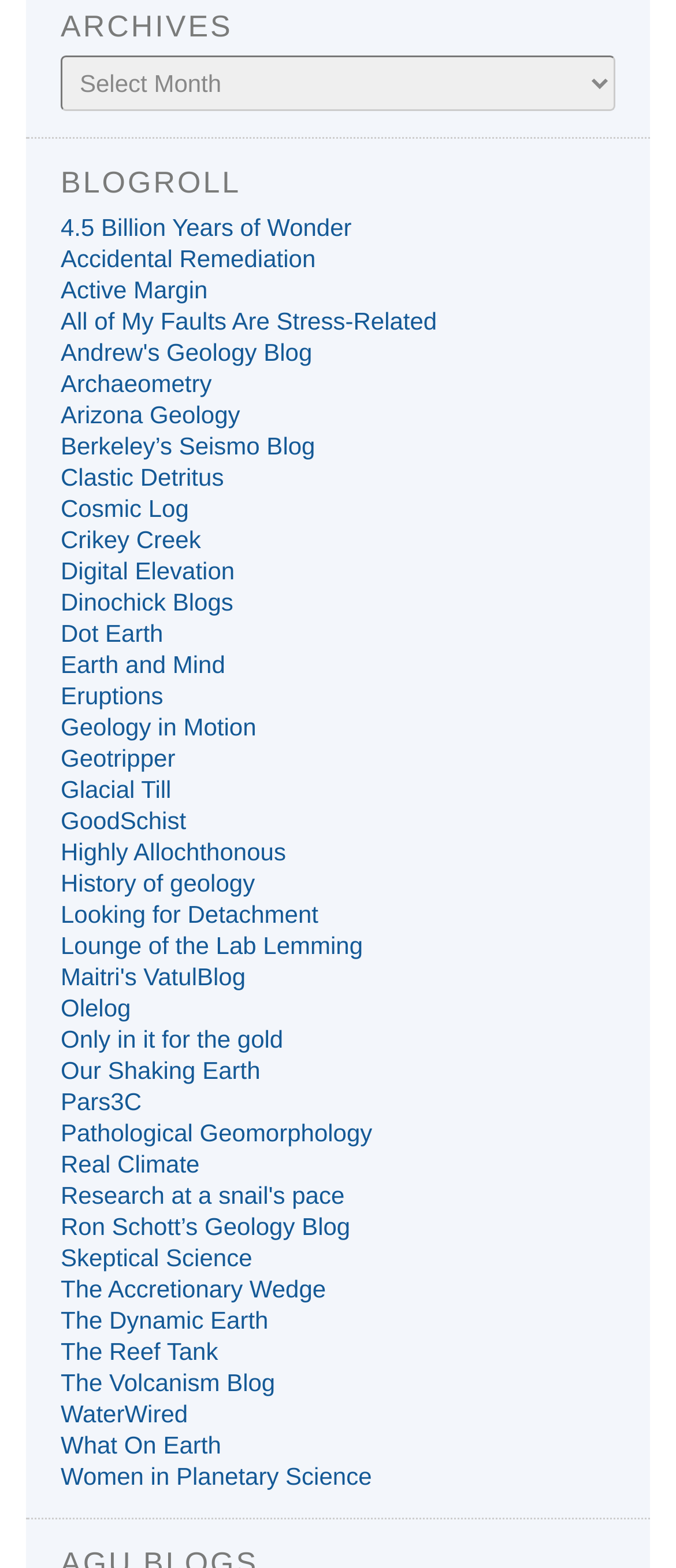Please identify the bounding box coordinates of the element's region that should be clicked to execute the following instruction: "Check out The Accretionary Wedge". The bounding box coordinates must be four float numbers between 0 and 1, i.e., [left, top, right, bottom].

[0.09, 0.813, 0.482, 0.831]